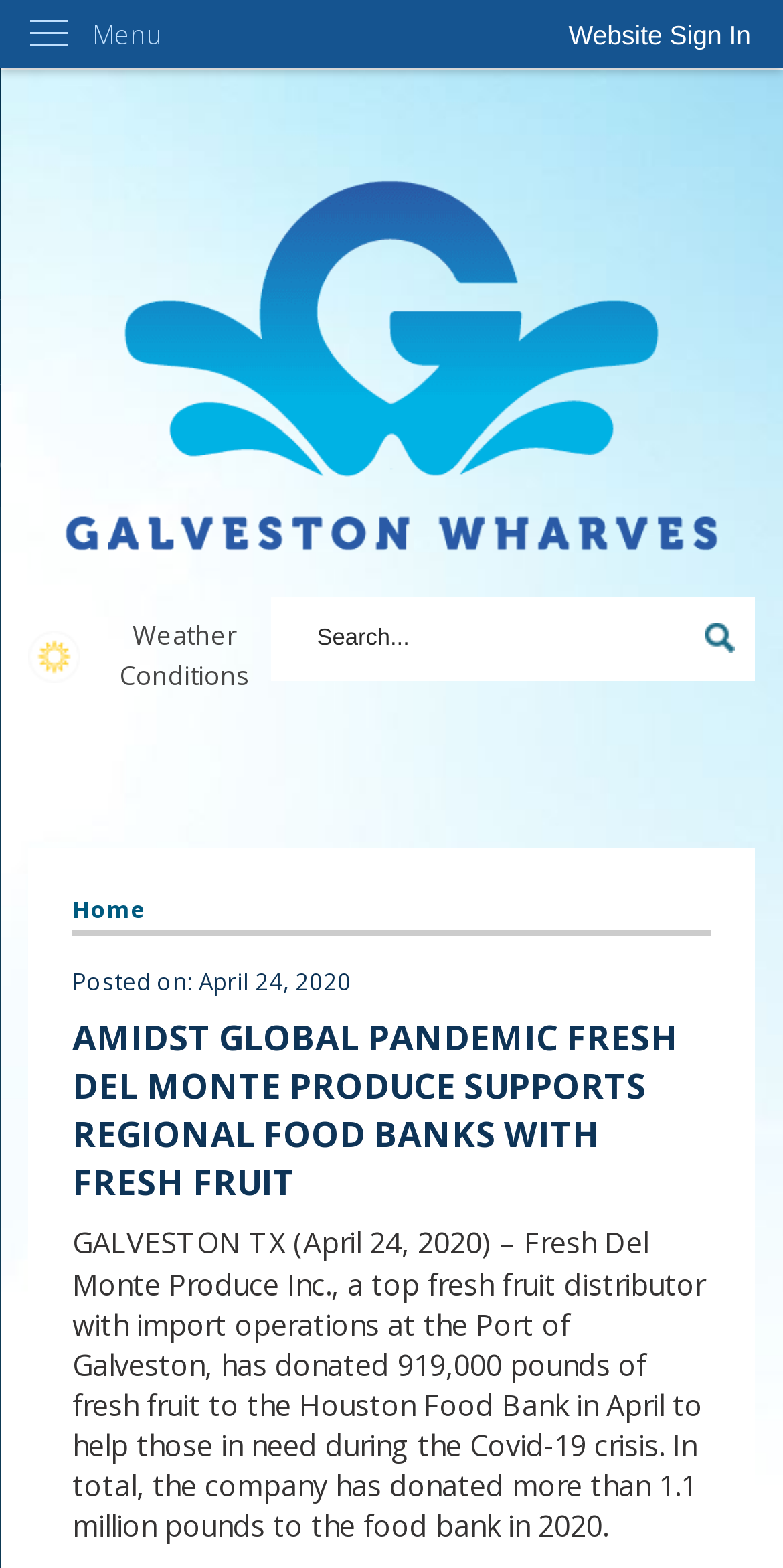What is the name of the food bank that received donations from Del Monte Produce?
Provide a thorough and detailed answer to the question.

I found the answer by reading the article content, which mentions that 'Fresh Del Monte Produce Inc... has donated 919,000 pounds of fresh fruit to the Houston Food Bank in April...'.